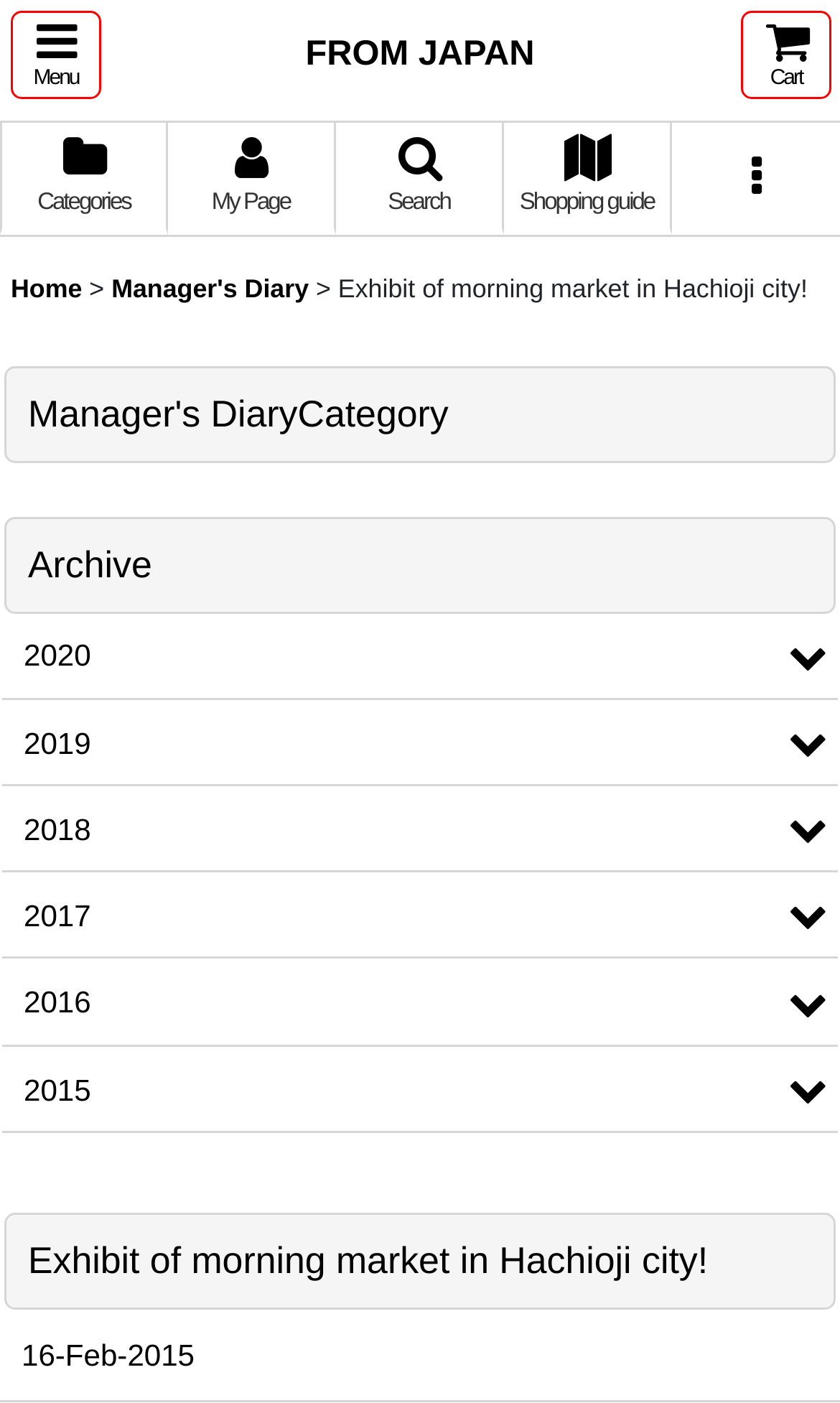Provide your answer in one word or a succinct phrase for the question: 
What is the name of the diary?

Manager's Diary